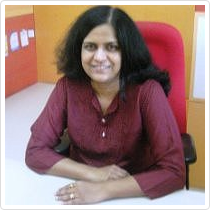What is the color of Smita Ghaisas's top?
Using the image, answer in one word or phrase.

Maroon